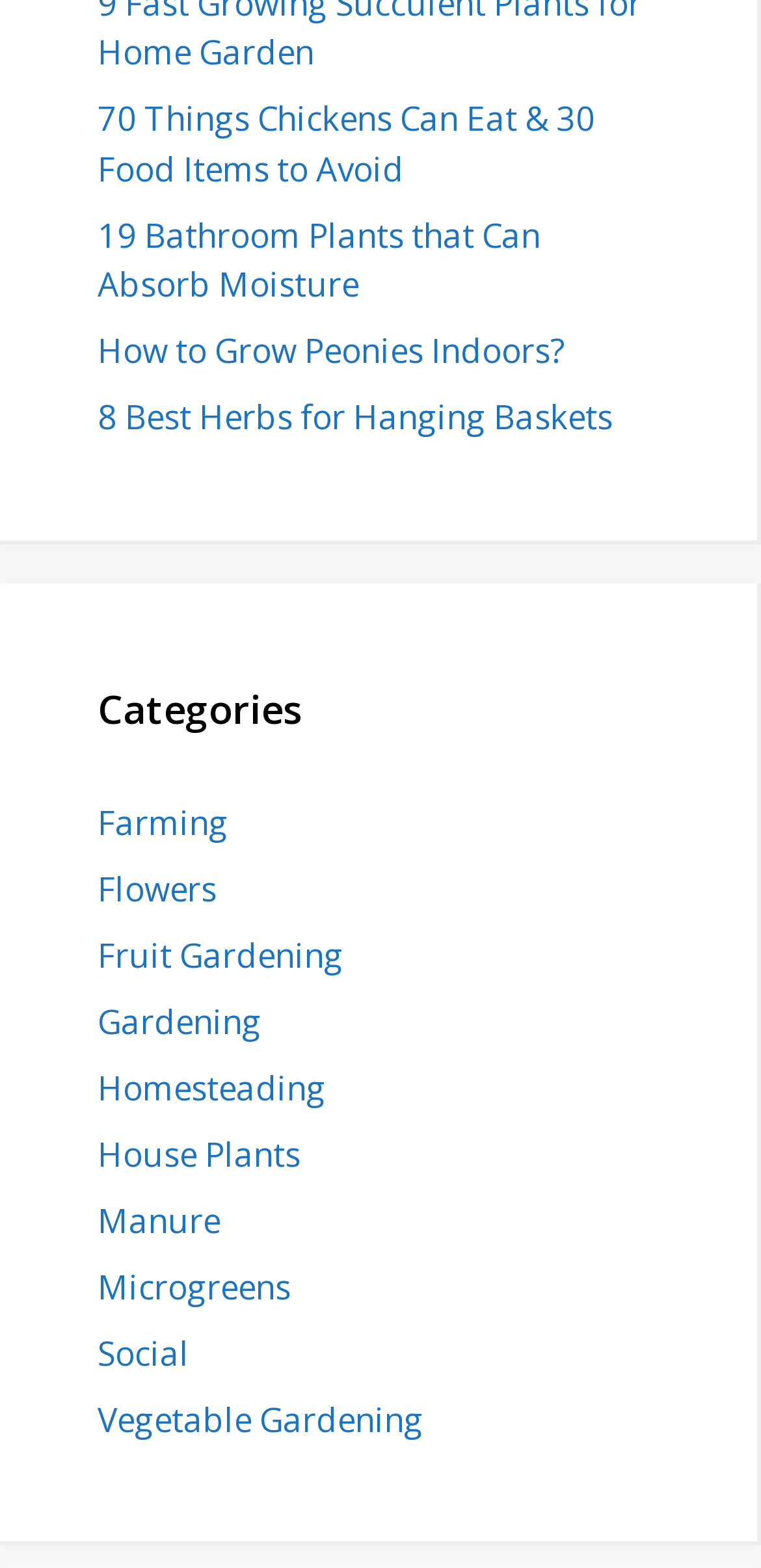How many links are listed above the 'Categories' heading?
Please use the image to deliver a detailed and complete answer.

There are 4 links listed above the 'Categories' heading, which are '70 Things Chickens Can Eat & 30 Food Items to Avoid', '19 Bathroom Plants that Can Absorb Moisture', 'How to Grow Peonies Indoors?', and '8 Best Herbs for Hanging Baskets'.